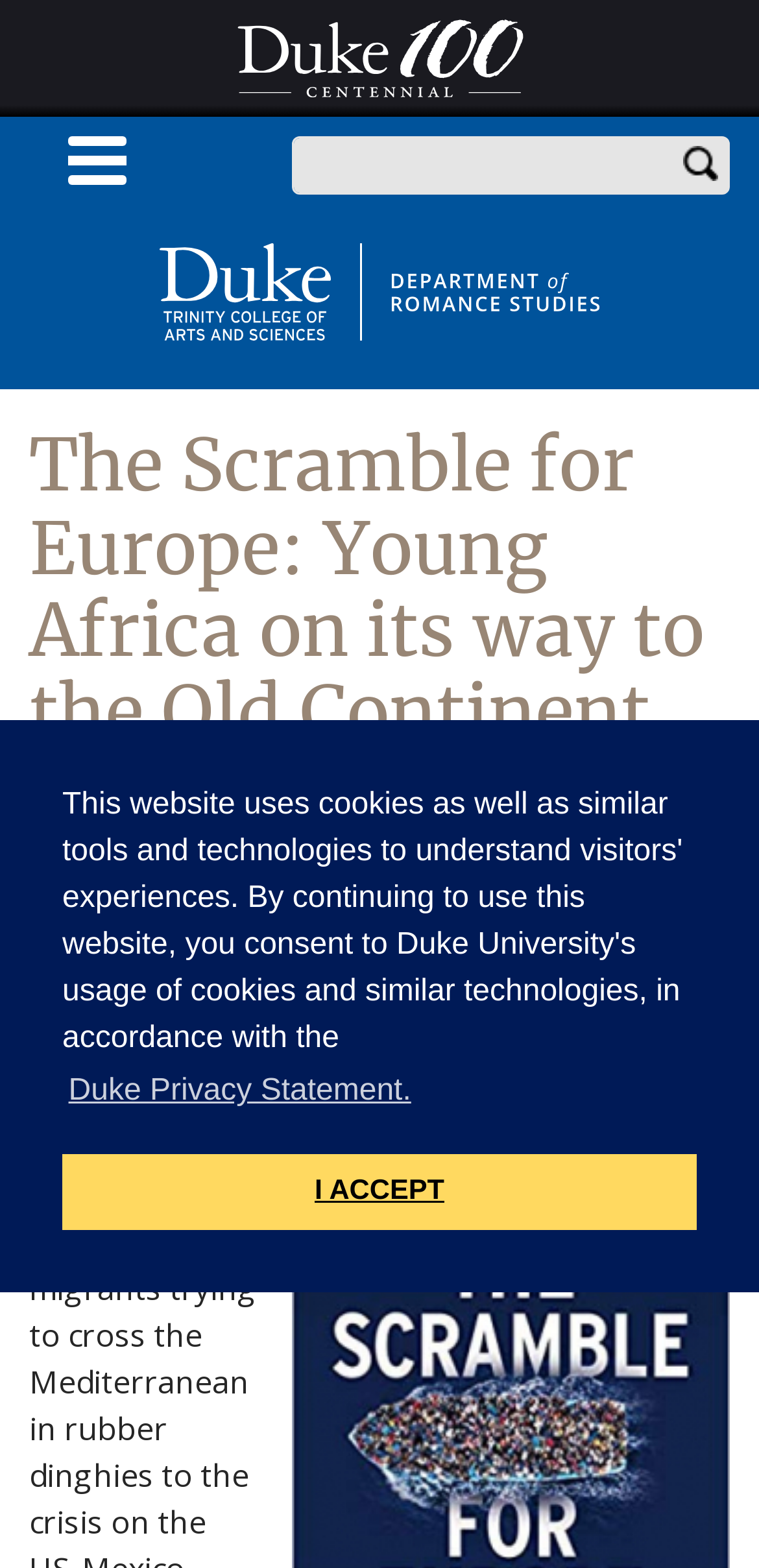What is the search bar for?
Give a thorough and detailed response to the question.

The search bar is located in the site header section, and it has a static text 'Enter your keywords' next to it, indicating that users can input keywords to search for something on the website.